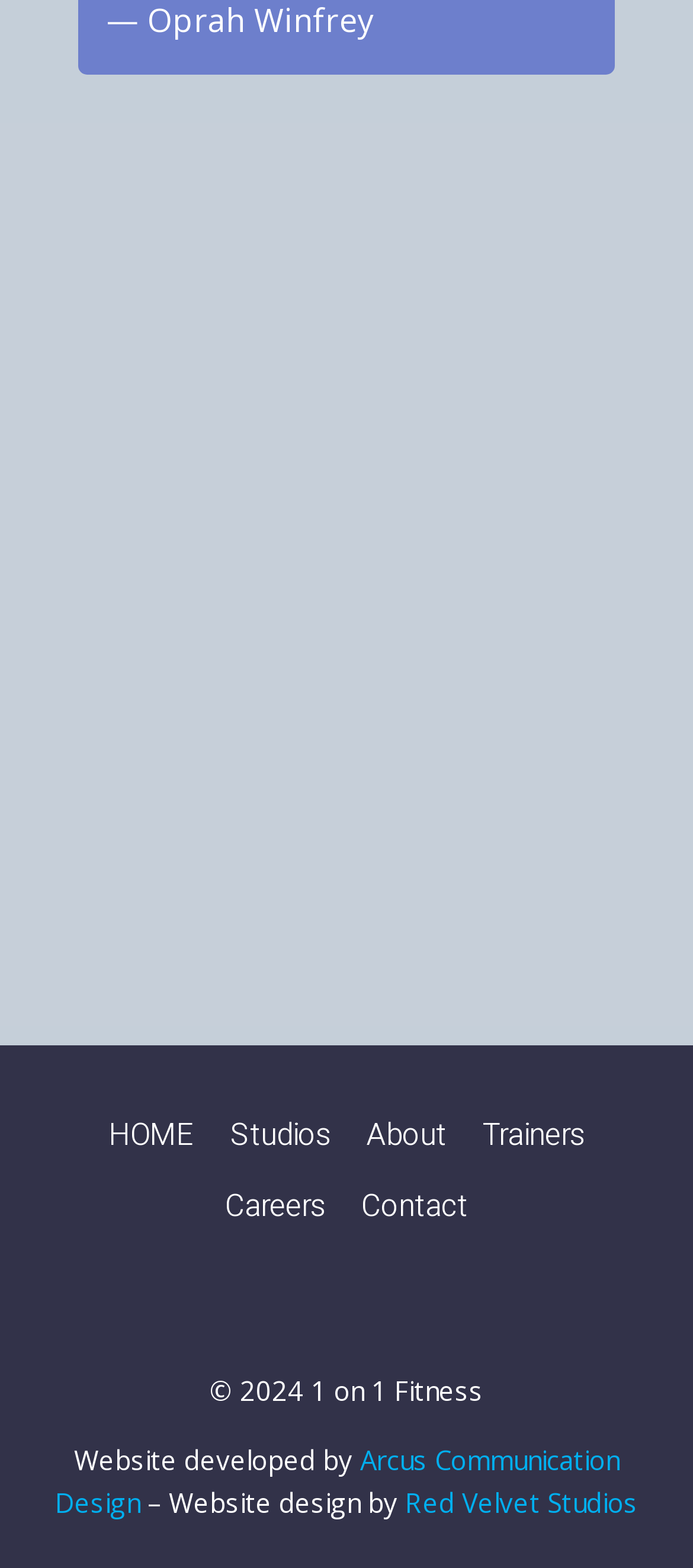Please answer the following query using a single word or phrase: 
How many navigation links are in the footer?

6